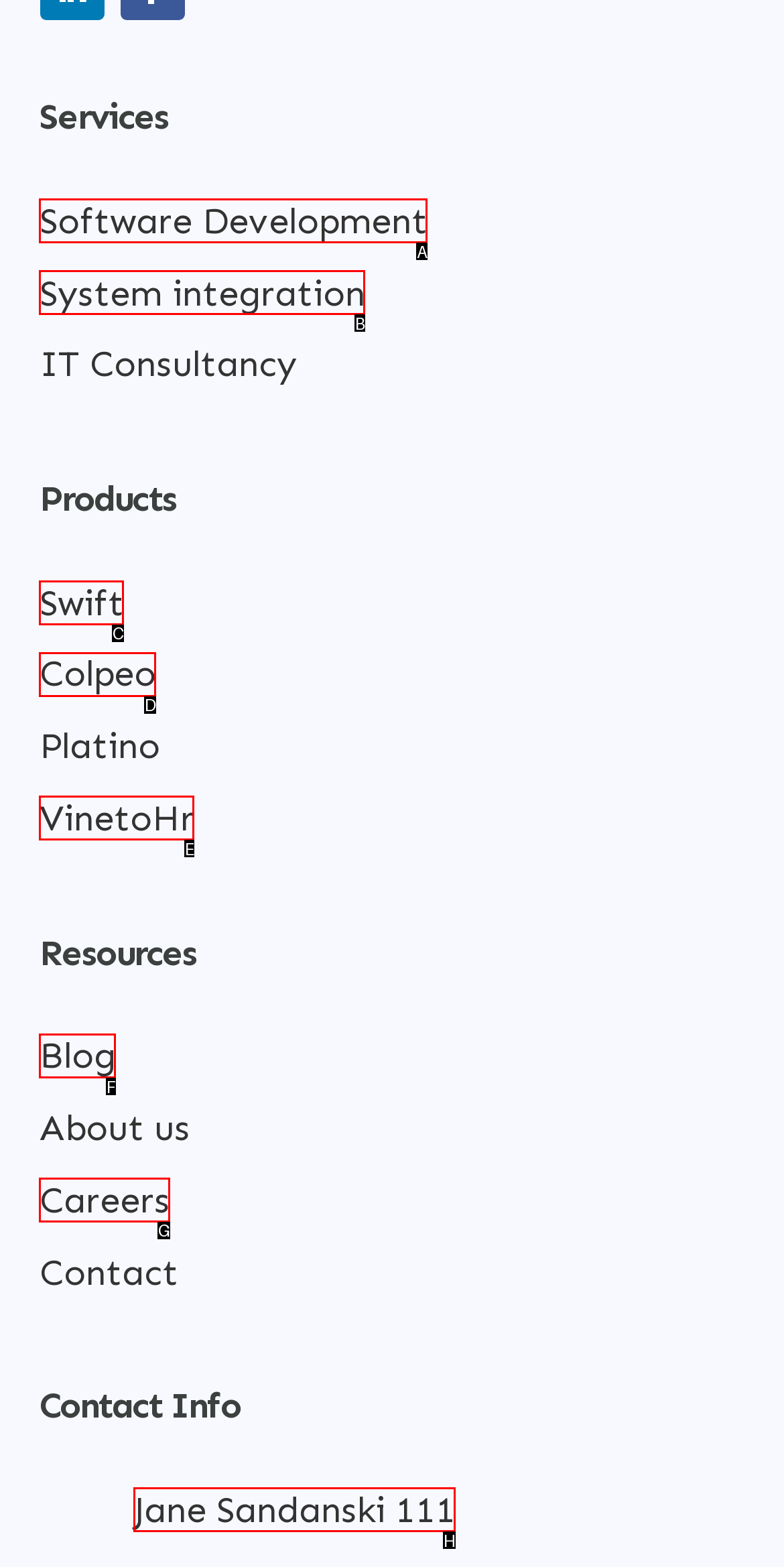From the provided choices, determine which option matches the description: Jane Sandanski 111. Respond with the letter of the correct choice directly.

H